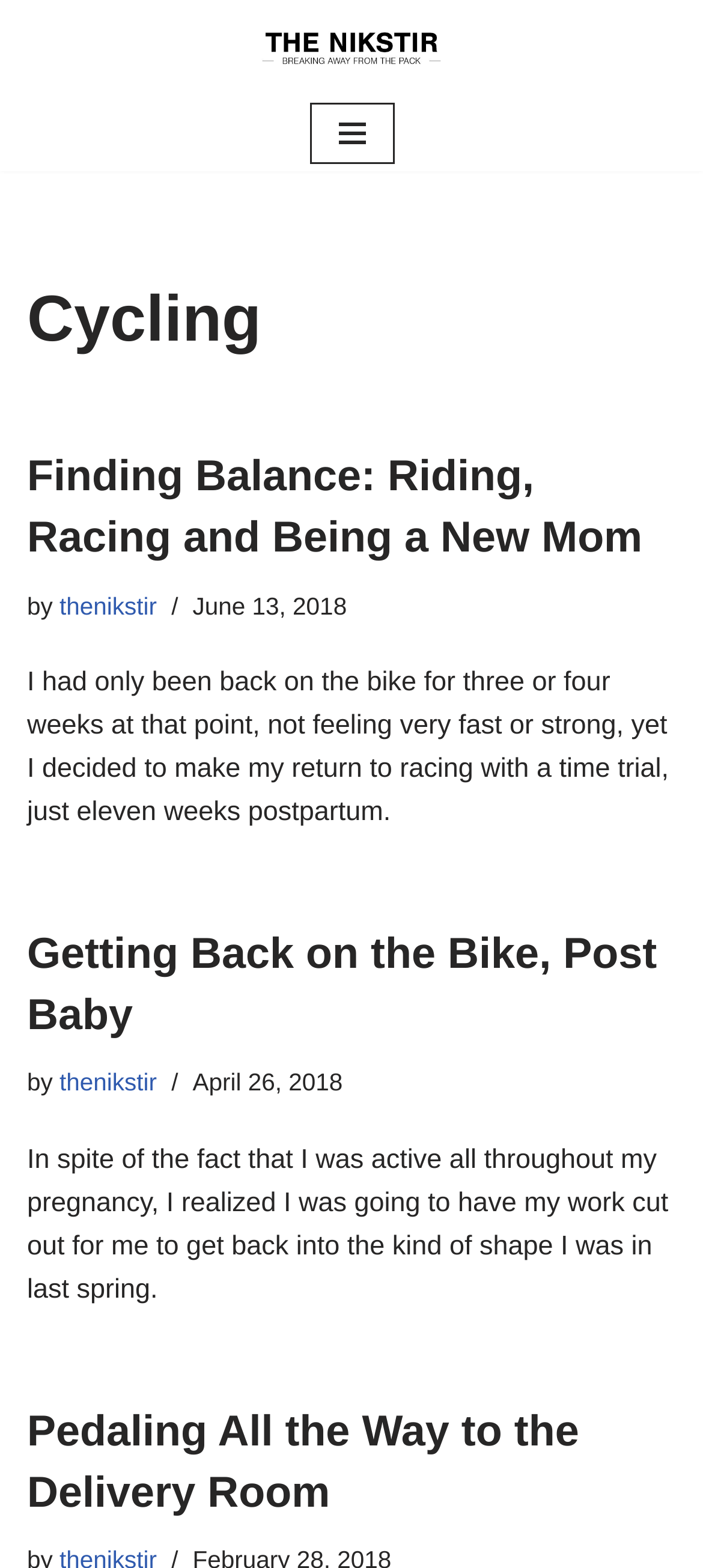Provide the bounding box coordinates of the HTML element described by the text: "Navigation Menu".

[0.44, 0.066, 0.56, 0.105]